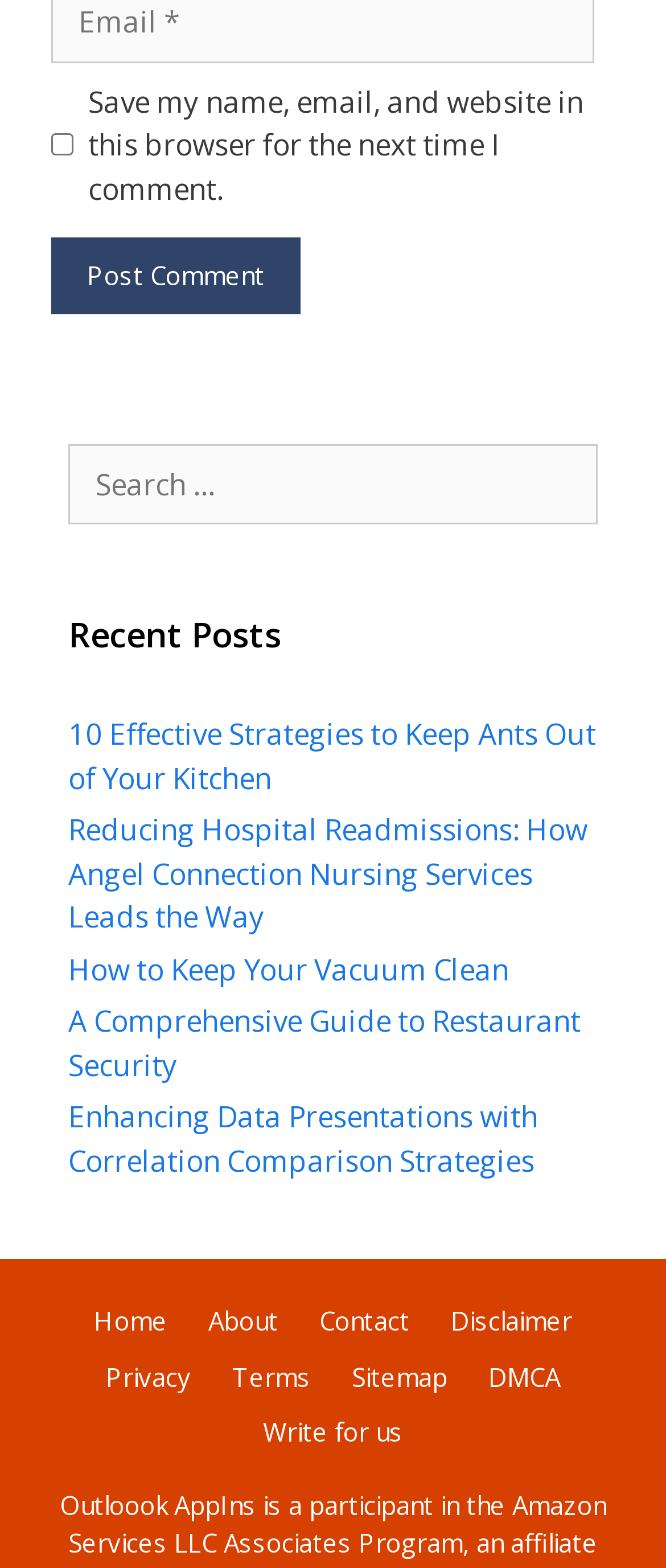What is the function of the button?
Provide a thorough and detailed answer to the question.

The button is located below the comment text field and has the text 'Post Comment'. This suggests that the function of the button is to submit the user's comment.